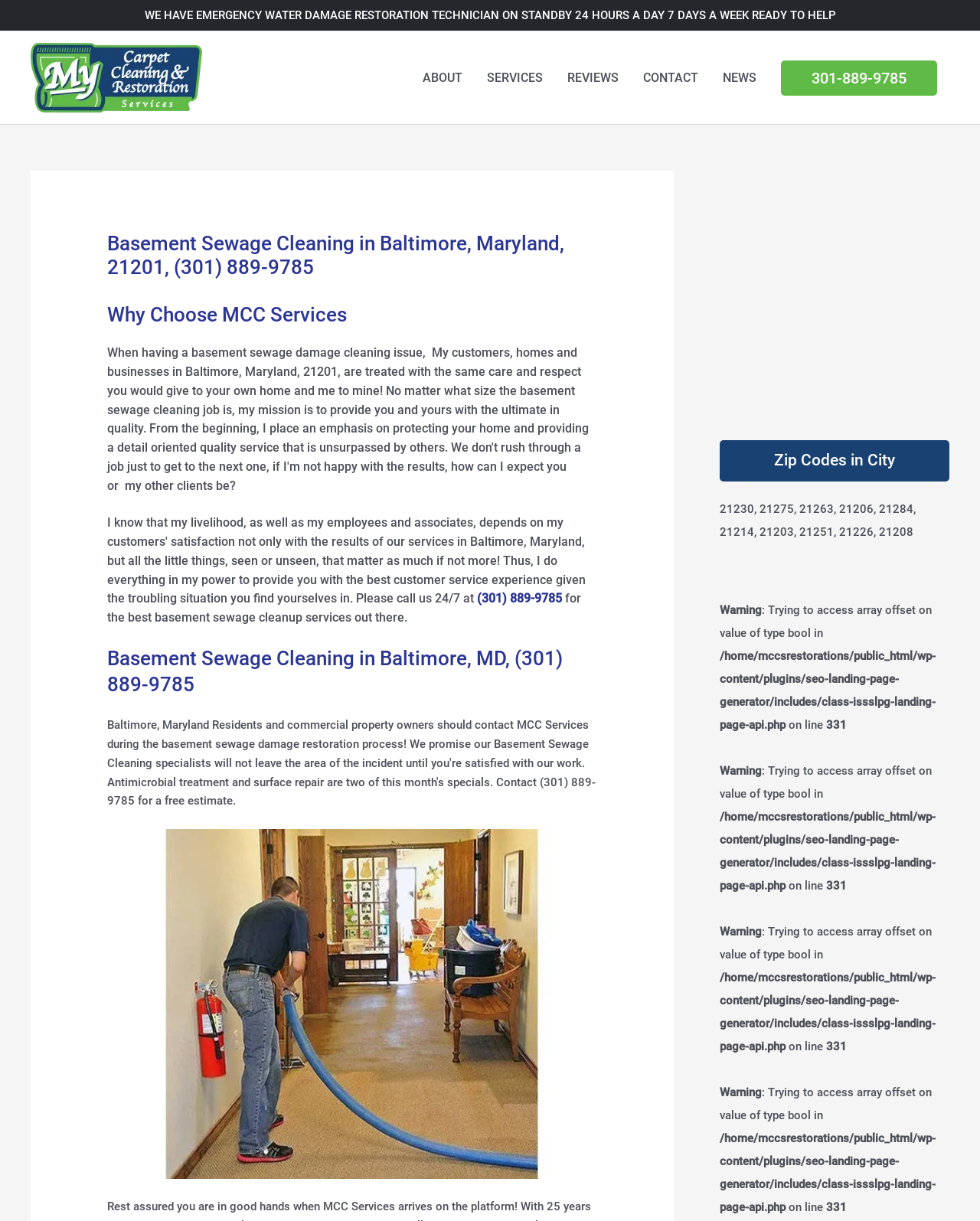Create a detailed narrative describing the layout and content of the webpage.

The webpage is about MCC Services, a premier basement sewage cleaning service in Baltimore, Maryland, and the metro area. At the top, there is a prominent static text stating "WE HAVE EMERGENCY WATER DAMAGE RESTORATION TECHNICIAN ON STANDBY 24 HOURS A DAY 7 DAYS A WEEK READY TO HELP". 

To the left of this text, there is a link to "MCC Services" accompanied by an image with the same name. Below this, there is a navigation section labeled "Site Navigation" containing links to "ABOUT", "SERVICES", "REVIEWS", "CONTACT", and "NEWS". 

On the right side of the page, there is a heading that reads "Basement Sewage Cleaning in Baltimore, Maryland, 21201, (301) 889-9785". Below this, there are two headings: "Why Choose MCC Services" and "Basement Sewage Cleaning in Baltimore, MD, (301) 889-9785". 

There is also a link to the phone number "(301) 889-9785" and a static text describing the best basement sewage cleanup services. An image titled "Basement Sewage Cleaning in Baltimore, MD (1359)" is located at the bottom right of the page.

In the bottom left corner, there are several warnings and error messages related to PHP code, including file paths and line numbers.